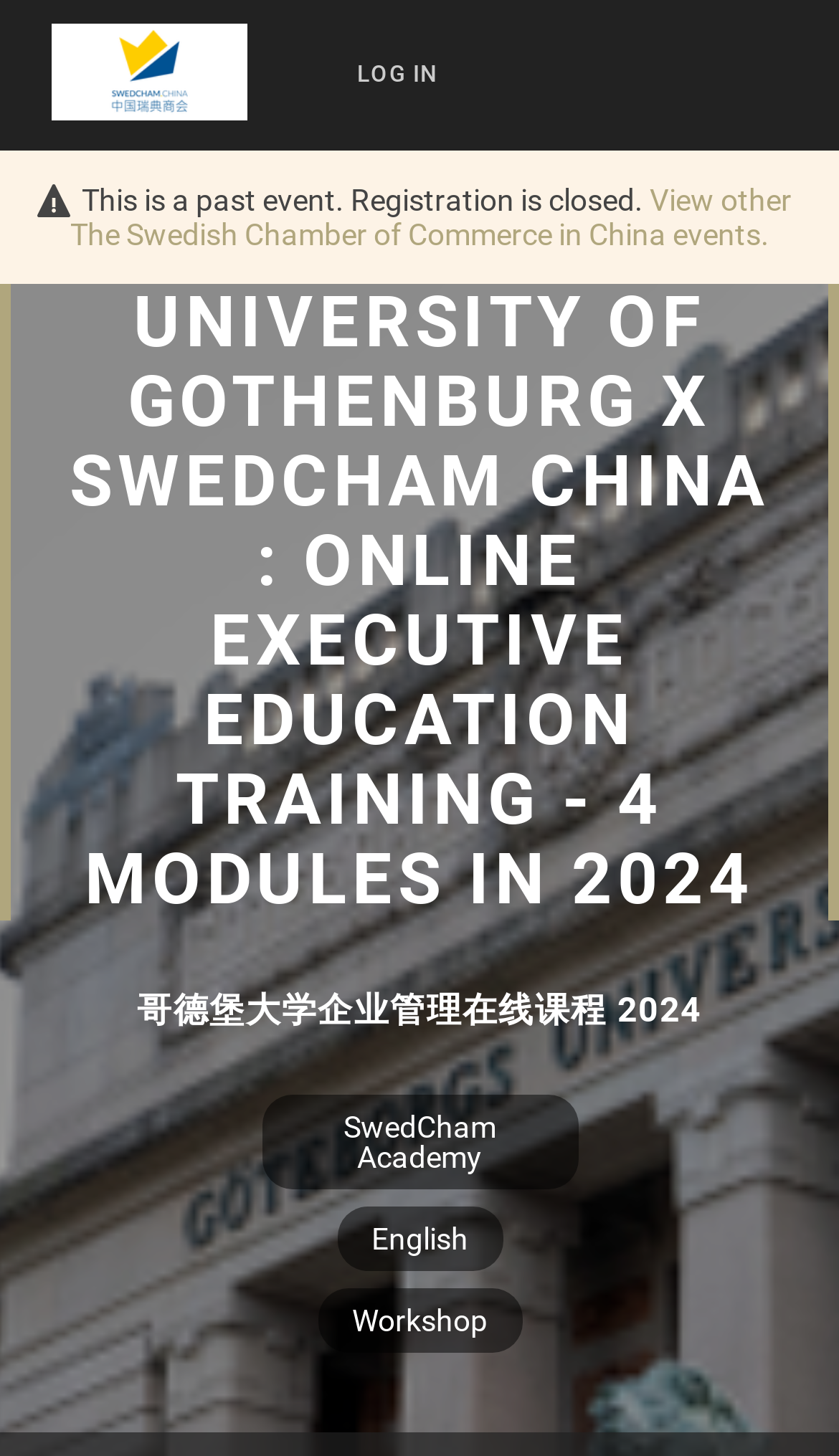Can you look at the image and give a comprehensive answer to the question:
How many modules are in the training?

I determined the answer by examining the heading element with the text 'UNIVERSITY OF GOTHENBURG X SWEDCHAM CHINA : ONLINE EXECUTIVE EDUCATION TRAINING - 4 MODULES IN 2024' which explicitly mentions the number of modules in the training.